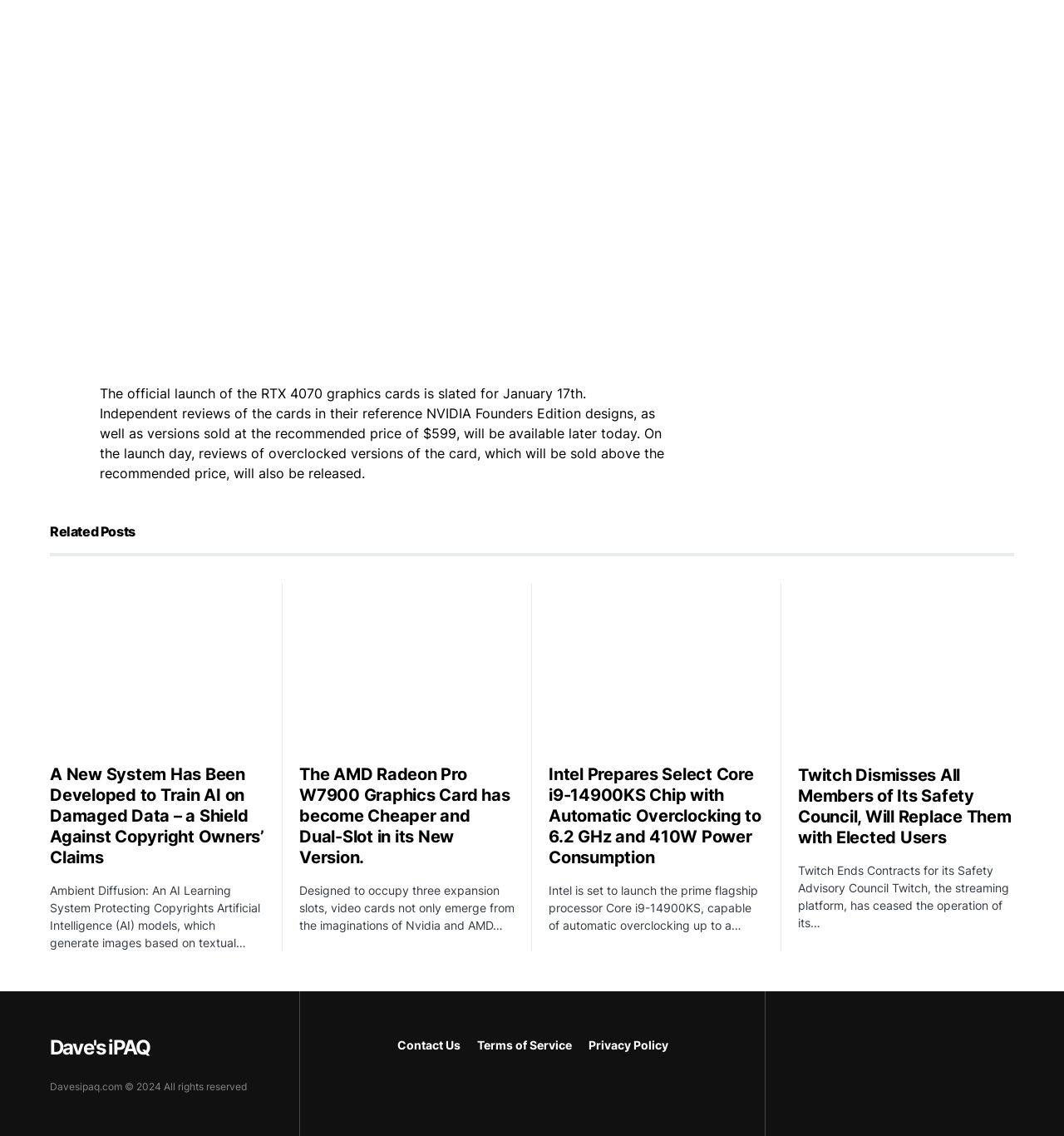Provide a thorough and detailed response to the question by examining the image: 
What is the topic of the first article under 'Related Posts'?

The first article under 'Related Posts' has a heading that reads 'A New System Has Been Developed to Train AI on Damaged Data – a Shield Against Copyright Owners’ Claims', which indicates that the topic of the article is about AI on damaged data.